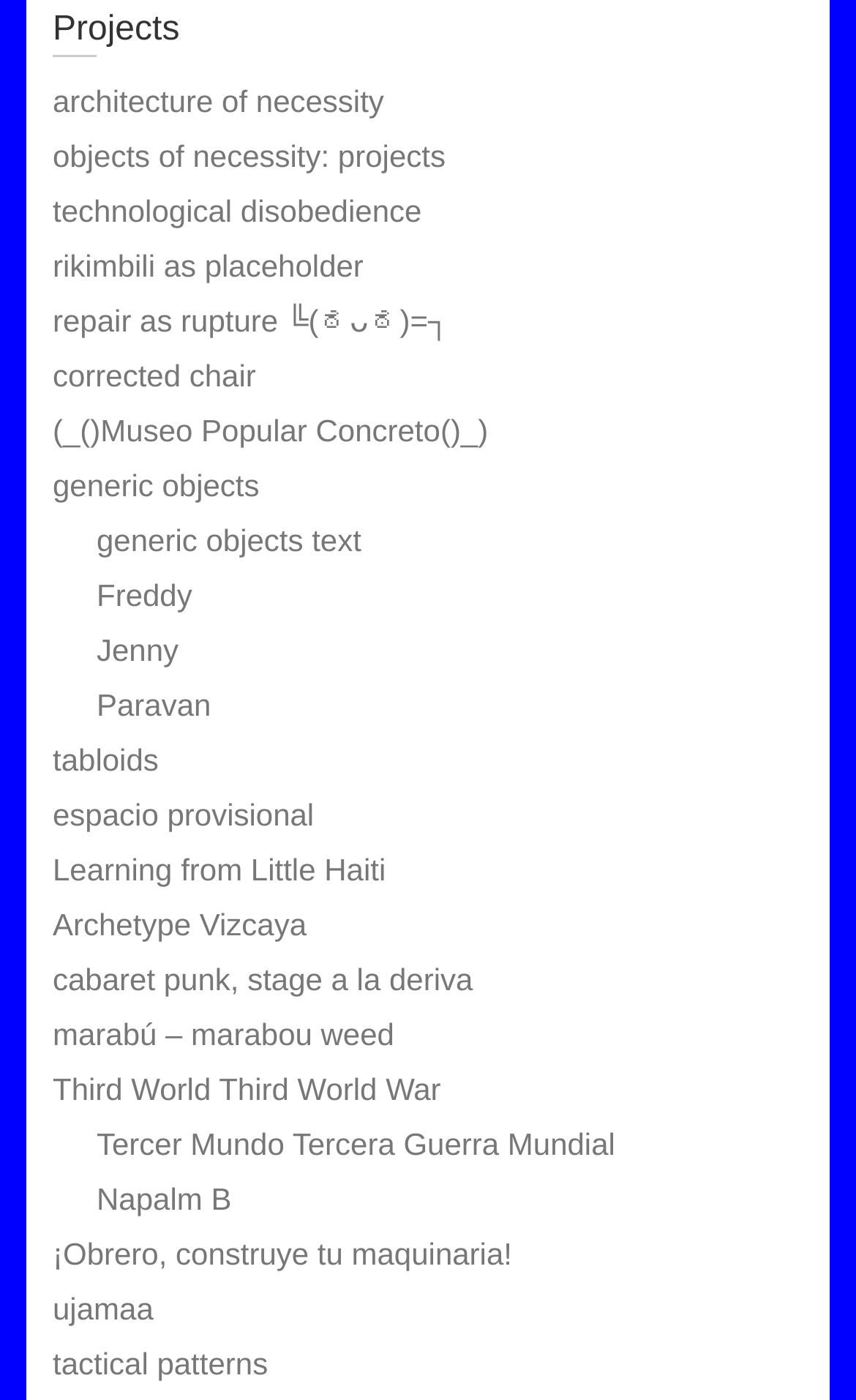Locate the bounding box coordinates of the element that needs to be clicked to carry out the instruction: "Explore the 'technological disobedience' project". The coordinates should be given as four float numbers ranging from 0 to 1, i.e., [left, top, right, bottom].

[0.062, 0.138, 0.493, 0.163]